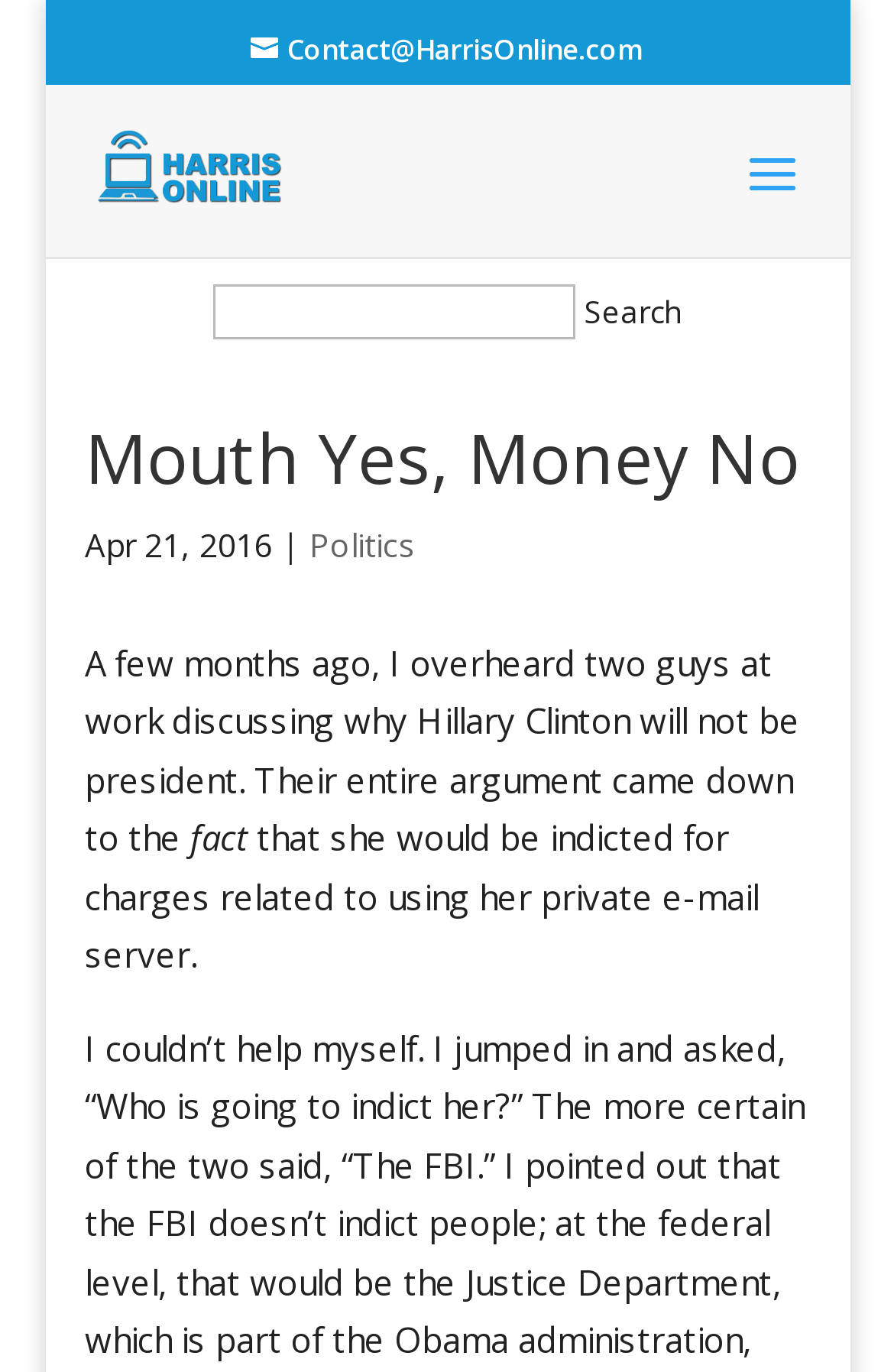What is the email address to contact?
Please provide a full and detailed response to the question.

I found the email address by looking at the link element with the OCR text 'Contact@HarrisOnline.com' which is located at the top of the page.